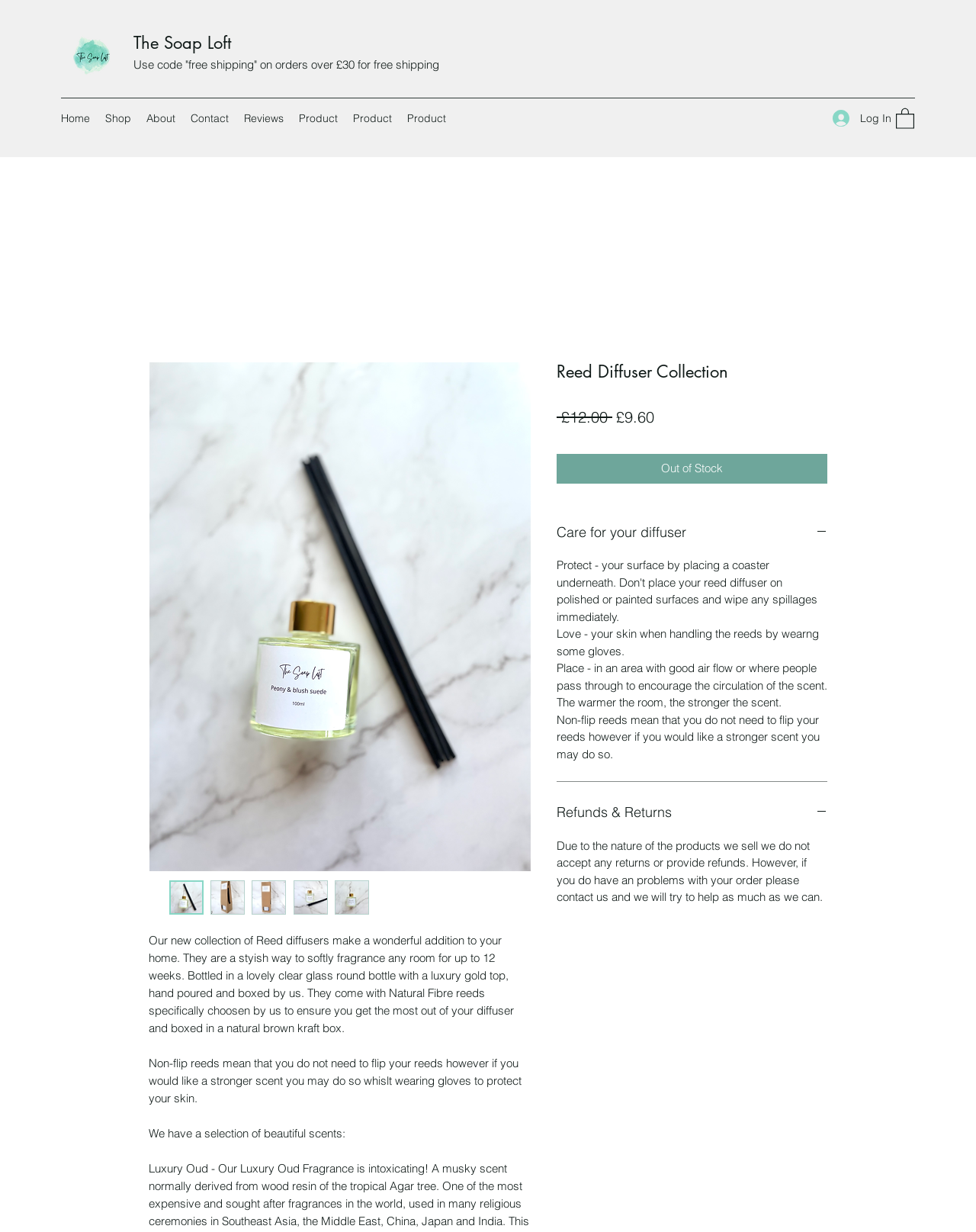Please find the bounding box coordinates of the element's region to be clicked to carry out this instruction: "View the 'Upcoming Events'".

None